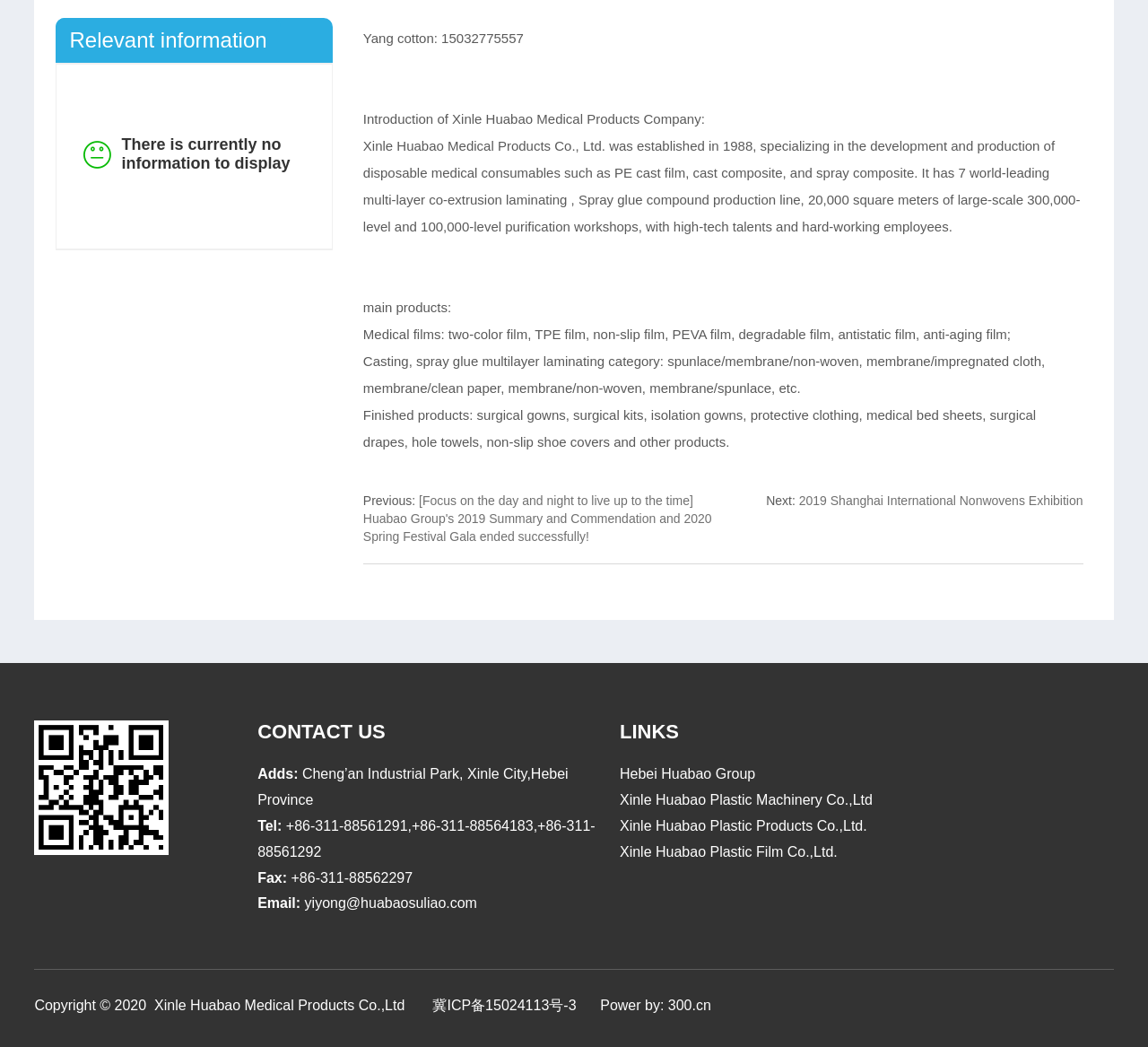Identify the bounding box for the UI element that is described as follows: "Xinle Huabao Plastic Products Co.,Ltd.".

[0.54, 0.781, 0.755, 0.796]